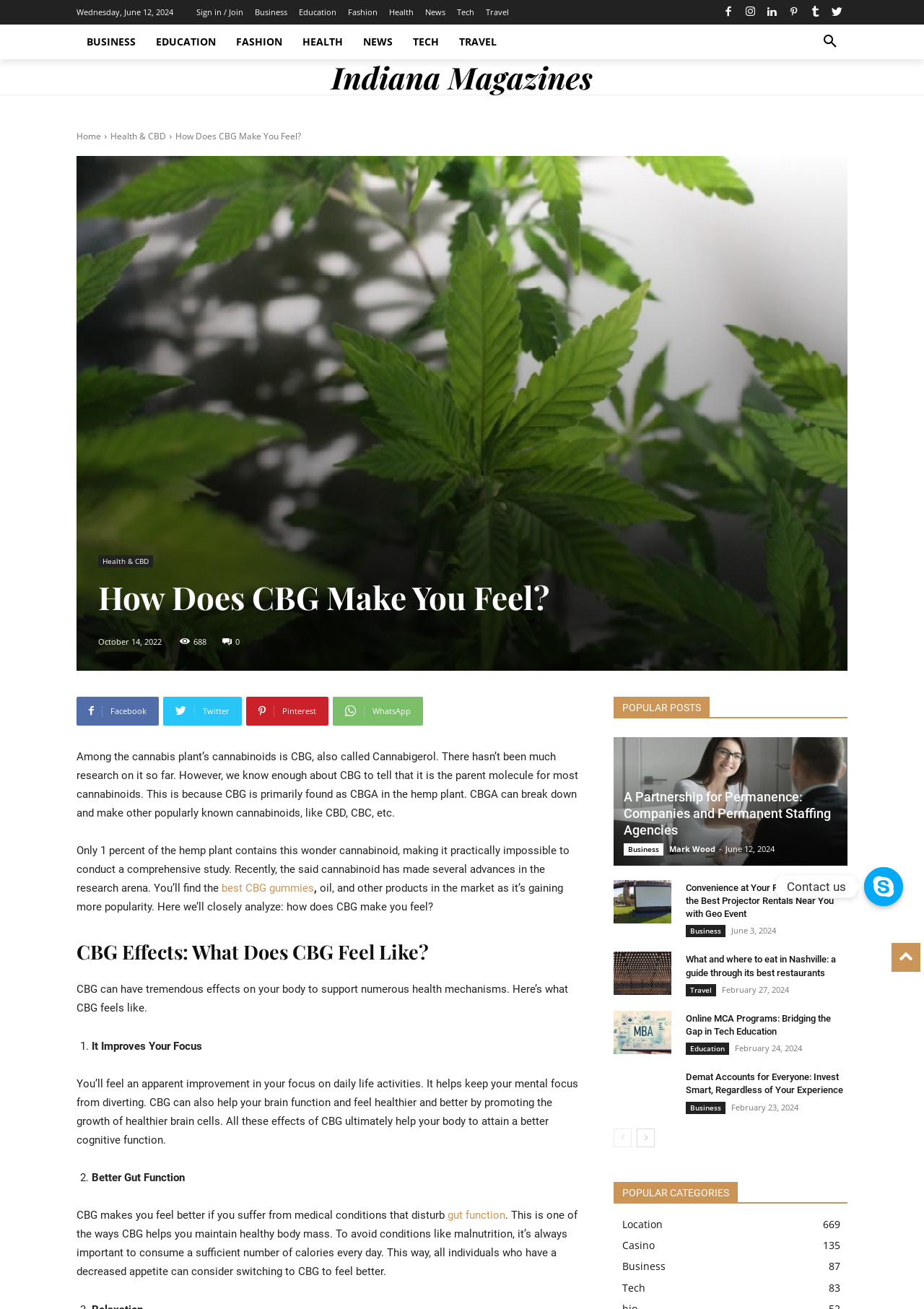Identify the bounding box coordinates for the element you need to click to achieve the following task: "Click on the 'Search' button". The coordinates must be four float values ranging from 0 to 1, formatted as [left, top, right, bottom].

[0.88, 0.019, 0.917, 0.045]